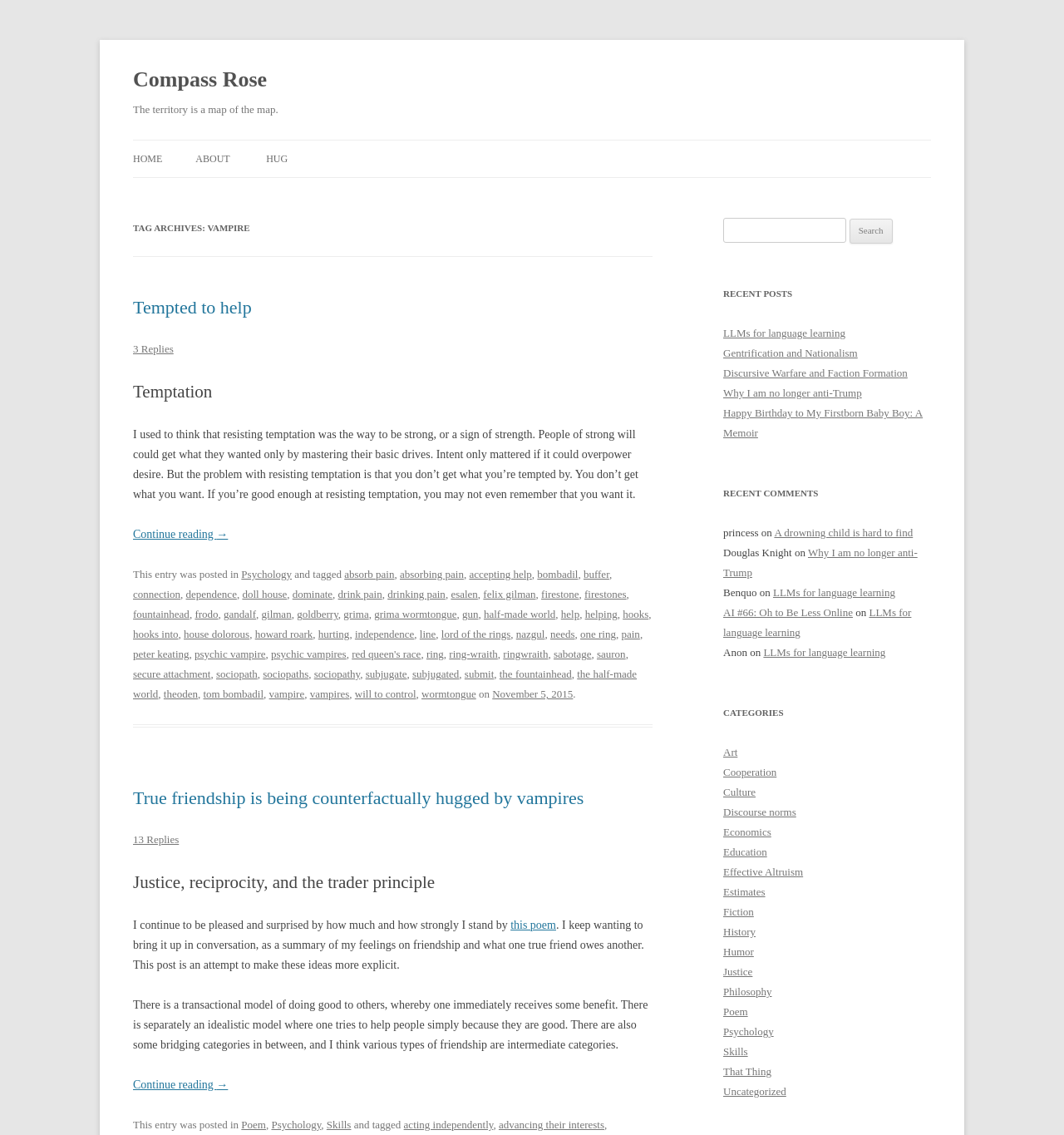Offer a thorough description of the webpage.

The webpage is titled "Compass Rose" and has a heading that reads "The territory is a map of the map." At the top, there is a navigation menu with links to "HOME", "ABOUT", and "HUG". Below the navigation menu, there is a header section with a heading that reads "TAG ARCHIVES: VAMPIRE".

The main content of the webpage is an article with a heading that reads "Tempted to help". The article has a link to "Tempted to help" and a comment section with a link to "3 Replies". The article's content discusses the idea that resisting temptation is not the same as being strong, and that people often forget what they want when they resist temptation. The article continues with a passage of text that explores this idea further.

Below the article, there is a link to "Continue reading →". The webpage also has a footer section with a list of tags, including "Psychology", "absorb pain", "absorbing pain", "accepting help", and many others. These tags are links that likely lead to other related articles or content.

Overall, the webpage appears to be a blog or article page that discusses topics related to psychology, temptation, and personal growth.